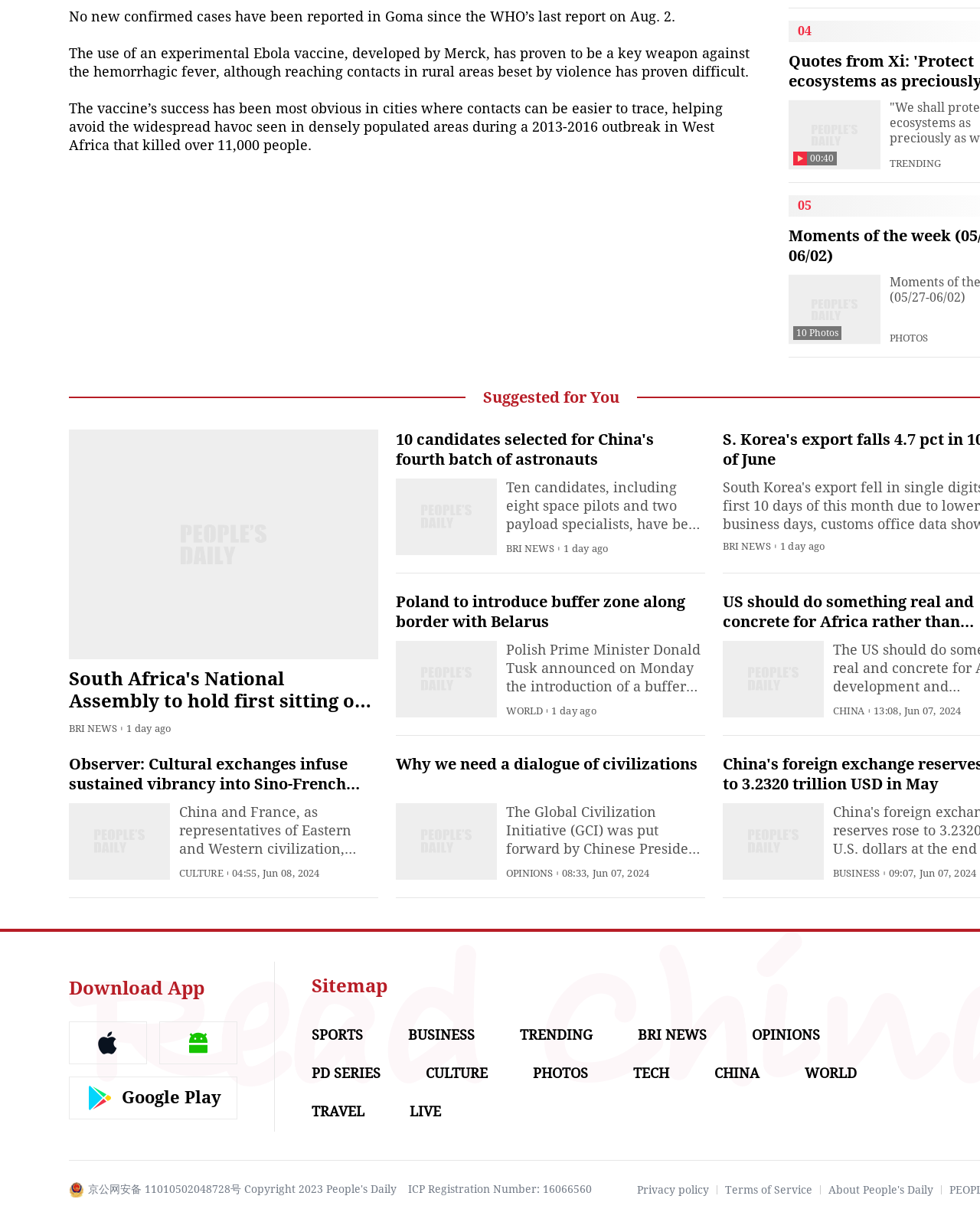Find the bounding box coordinates of the element I should click to carry out the following instruction: "Go to the business news section".

[0.85, 0.71, 0.898, 0.719]